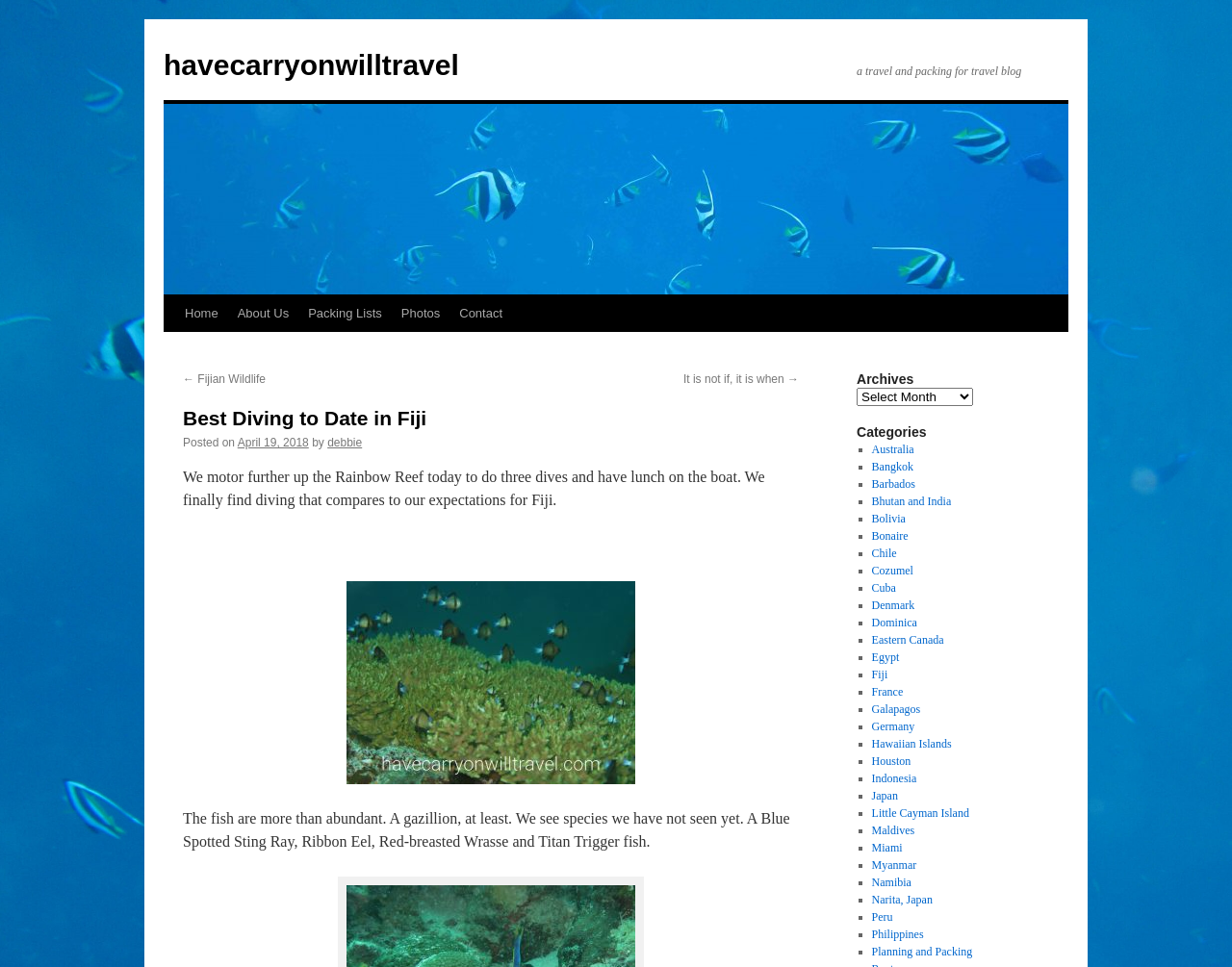For the following element description, predict the bounding box coordinates in the format (top-left x, top-left y, bottom-right x, bottom-right y). All values should be floating point numbers between 0 and 1. Description: Skip to content

[0.132, 0.304, 0.148, 0.418]